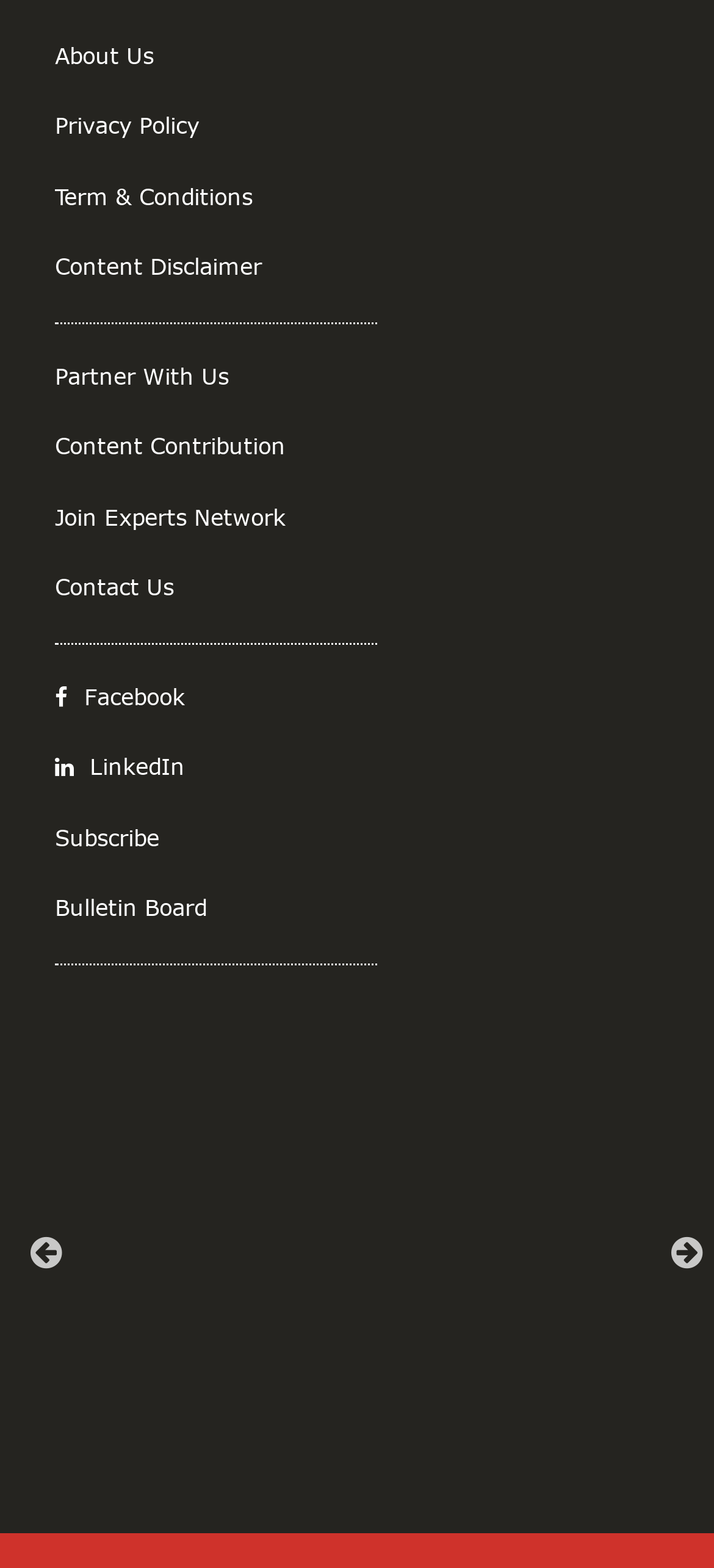Determine the bounding box coordinates of the clickable element to achieve the following action: 'View About Us page'. Provide the coordinates as four float values between 0 and 1, formatted as [left, top, right, bottom].

[0.077, 0.027, 0.215, 0.043]